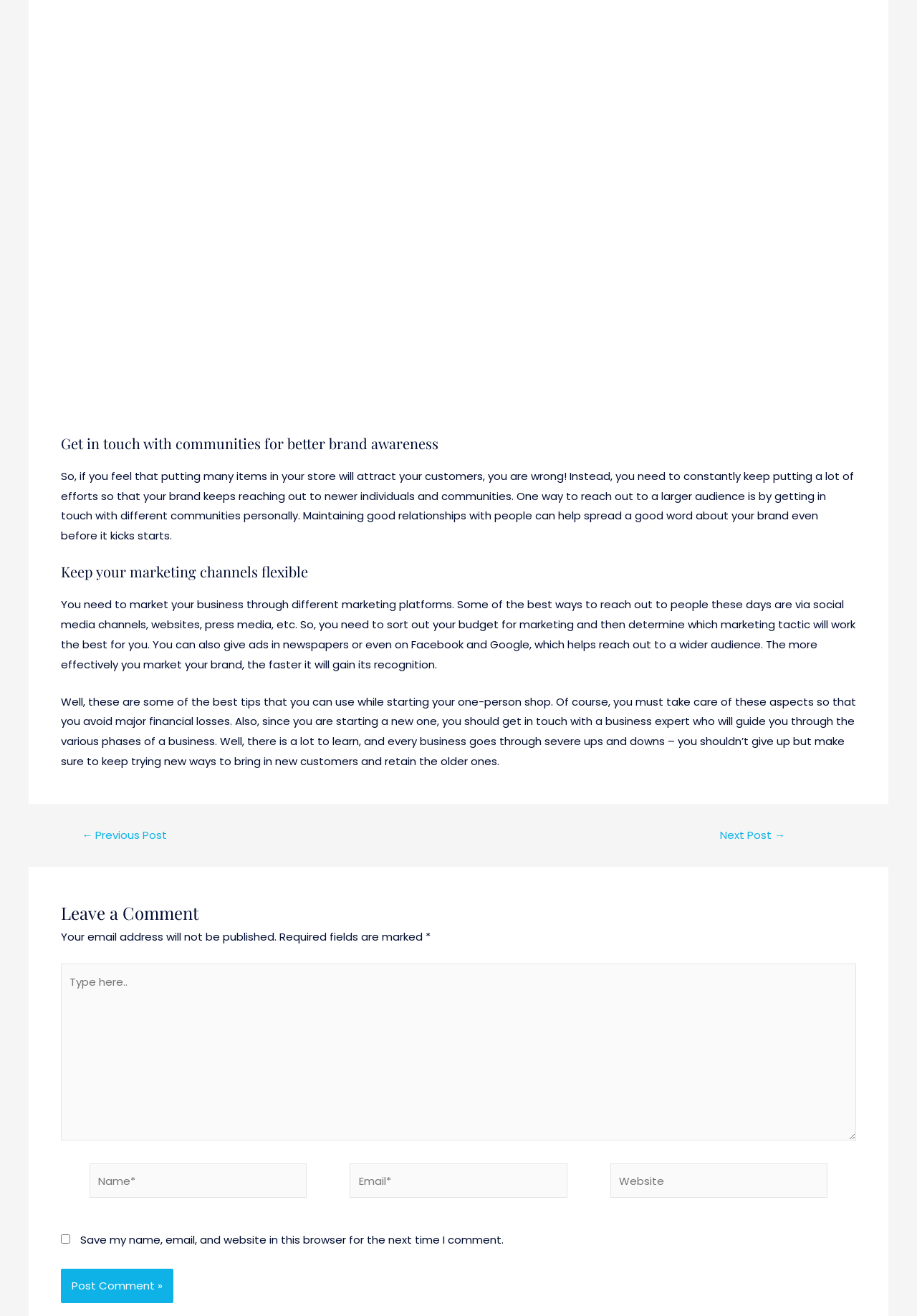What is the purpose of the 'Save my name, email, and website' checkbox?
Based on the image, give a one-word or short phrase answer.

to save information for next time